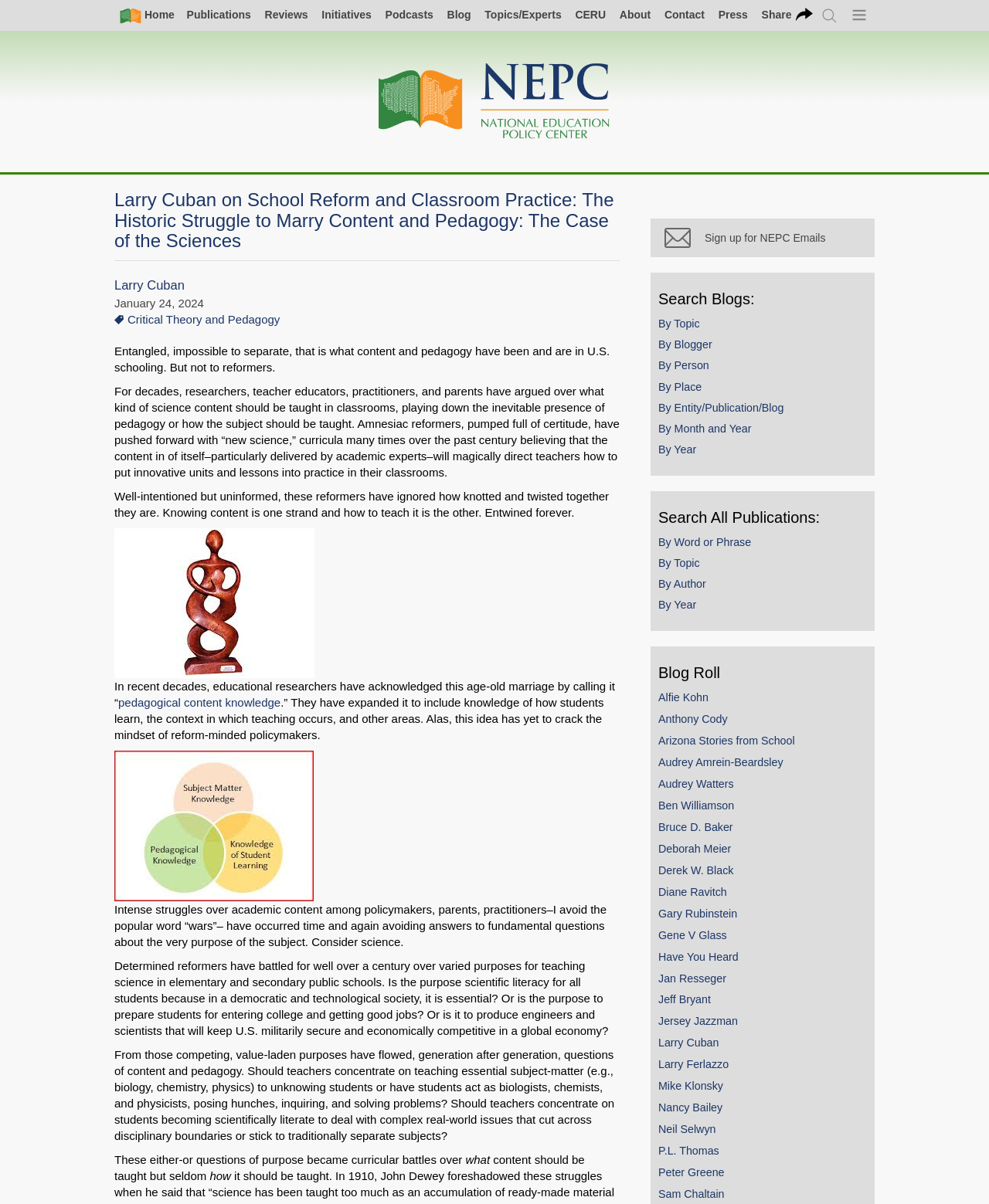What is the title of the blog post? Please answer the question using a single word or phrase based on the image.

The Historic Struggle to Marry Content and Pedagogy